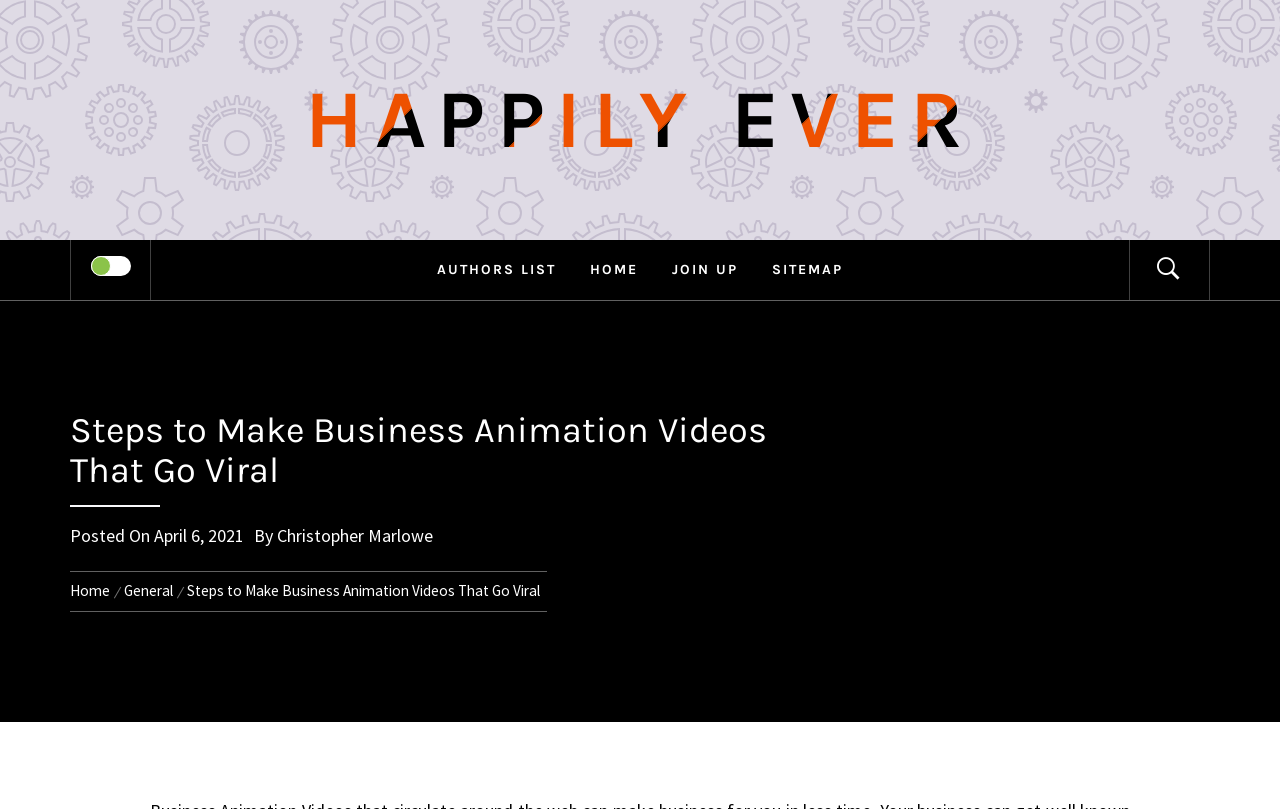Determine the coordinates of the bounding box that should be clicked to complete the instruction: "view authors list". The coordinates should be represented by four float numbers between 0 and 1: [left, top, right, bottom].

[0.33, 0.297, 0.446, 0.371]